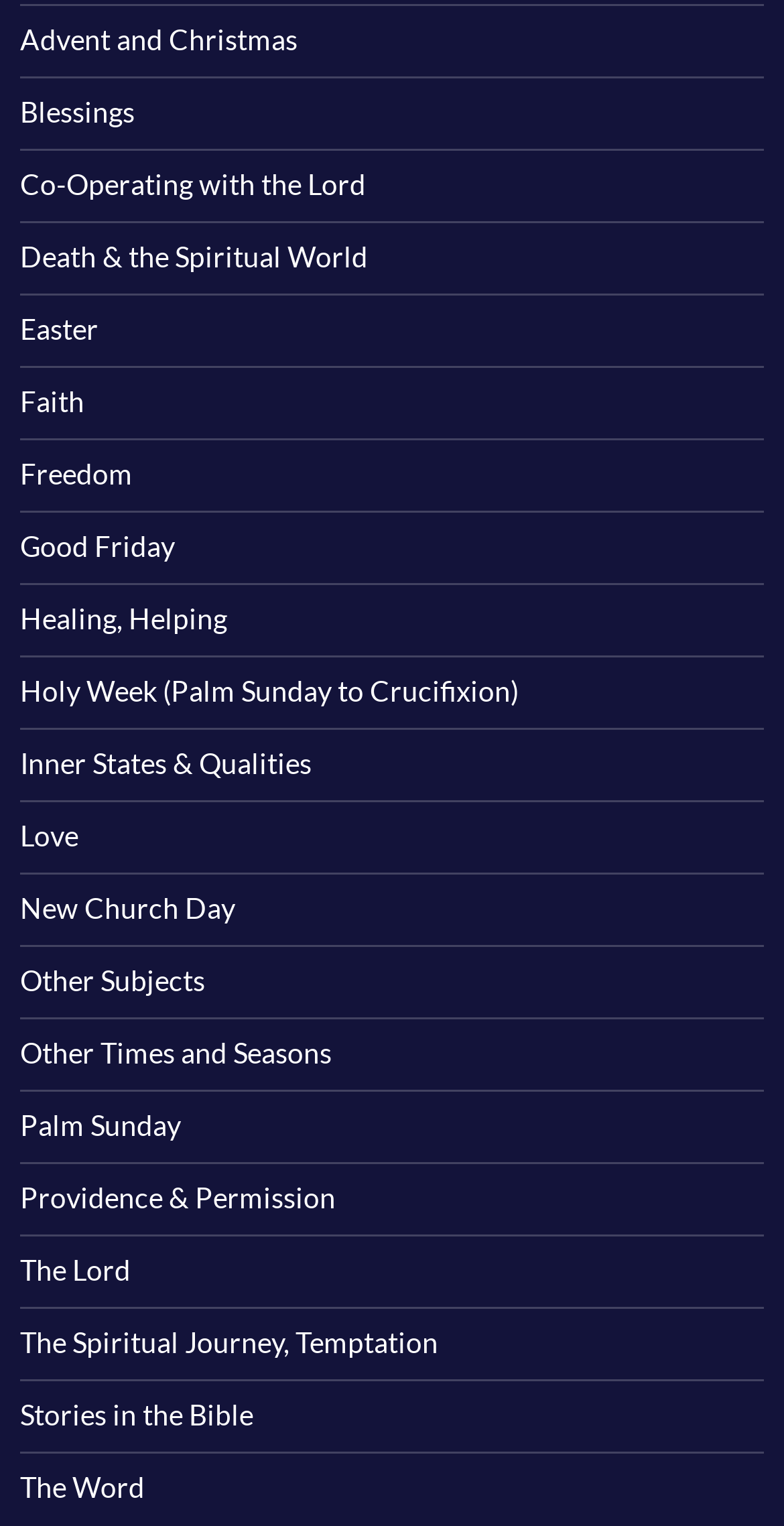Identify the bounding box for the UI element that is described as follows: "New Church Day".

[0.026, 0.584, 0.3, 0.606]